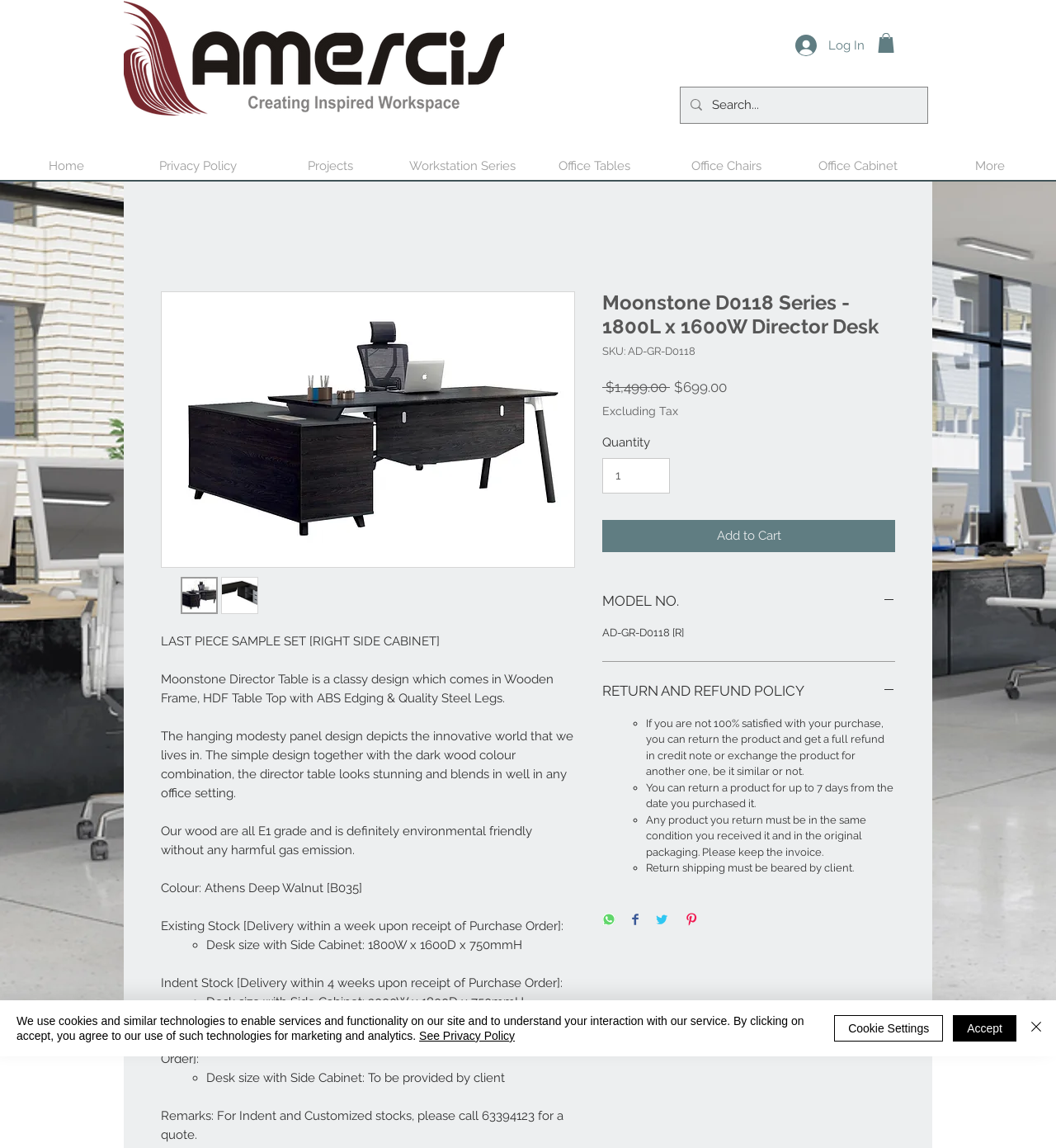Summarize the webpage with a detailed and informative caption.

This webpage is about a product, specifically the Moonstone Director Table, which is a classy design with a wooden frame, HDF table top, ABS edging, and quality steel legs. The page is divided into sections, with a logo and navigation menu at the top, followed by a search bar and a button to log in.

Below the navigation menu, there is a section with a heading "Moonstone D0118 Series - 1800L x 1600W Director Desk" and a thumbnail image of the product. This section also includes a brief description of the product, its features, and specifications.

To the right of the product image, there is a section with pricing information, including the regular price, sale price, and a button to add the product to the cart. Below this section, there is a button to view the return and refund policy.

Further down the page, there is a section with detailed product information, including the material used, color options, and delivery details. This section also includes a list of features, such as the hanging modesty panel design and the environmental-friendly wood used.

At the bottom of the page, there are social media buttons to share the product on WhatsApp, Facebook, Twitter, and Pinterest. There is also an alert message about the use of cookies and similar technologies on the site, with a link to the privacy policy.

Overall, the webpage is well-organized and easy to navigate, with clear headings and sections that provide detailed information about the product.